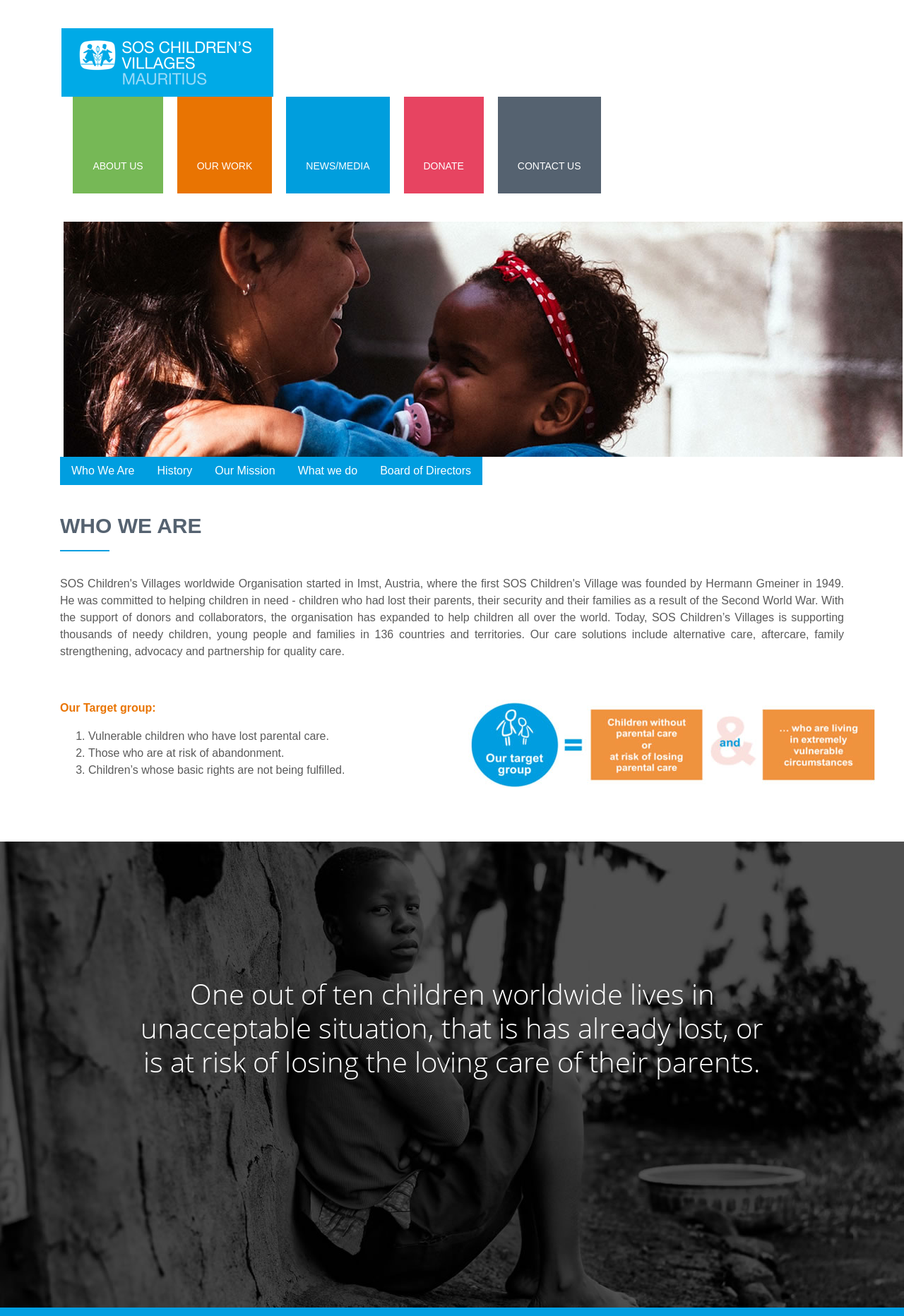Kindly determine the bounding box coordinates for the clickable area to achieve the given instruction: "Click the 'DONATE' link".

[0.462, 0.116, 0.519, 0.136]